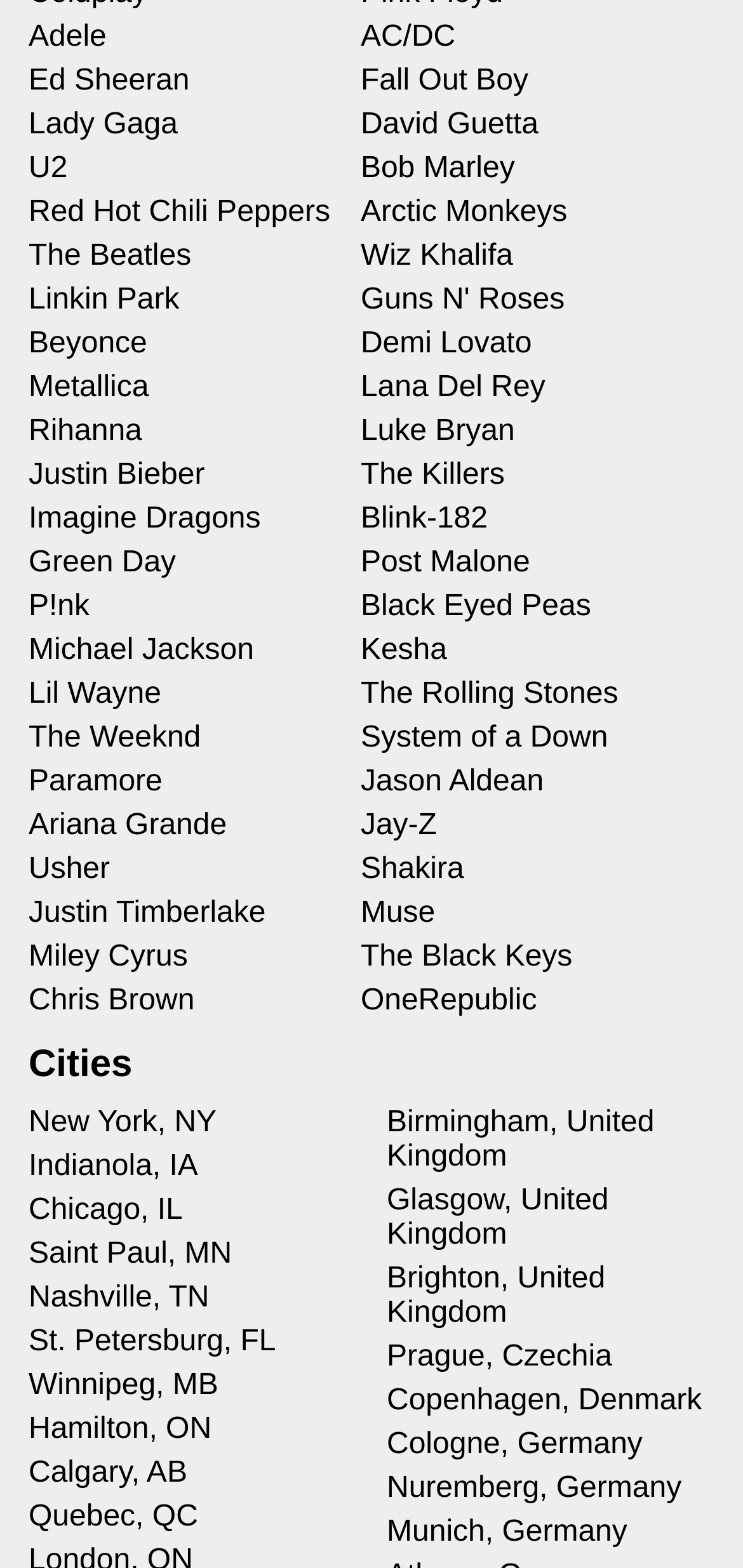Answer the question briefly using a single word or phrase: 
How many cities are listed?

24